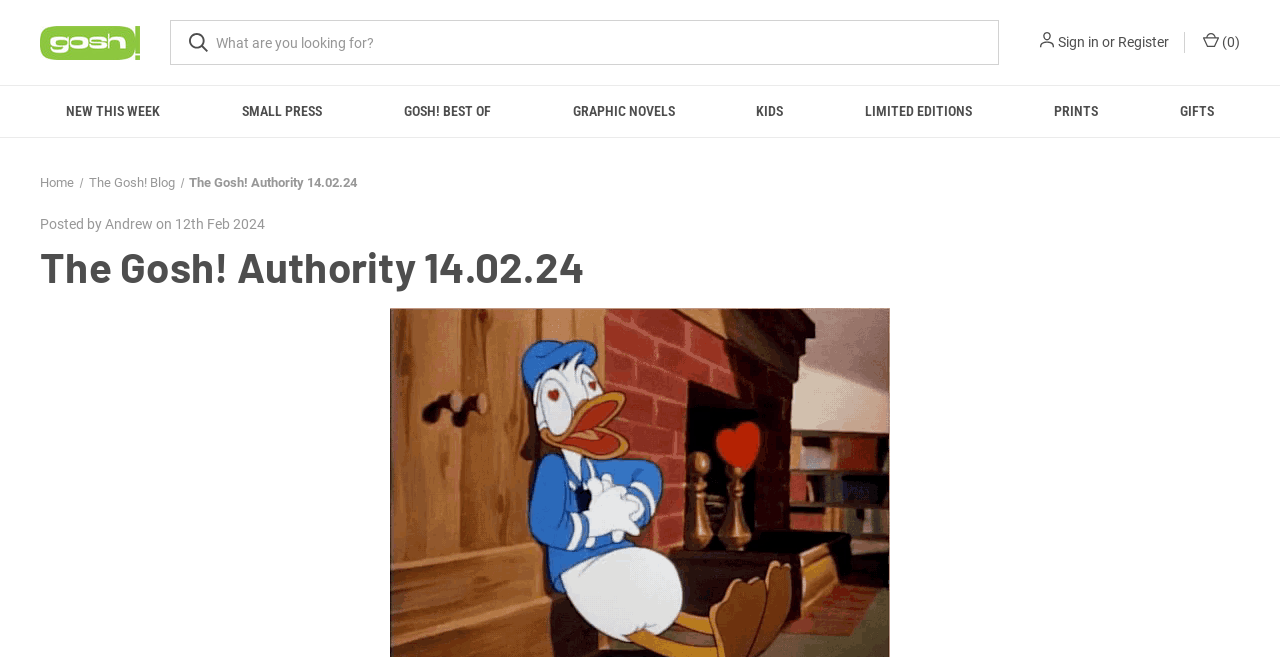Locate the bounding box coordinates of the element that needs to be clicked to carry out the instruction: "Read the latest blog post". The coordinates should be given as four float numbers ranging from 0 to 1, i.e., [left, top, right, bottom].

[0.031, 0.357, 0.969, 0.453]